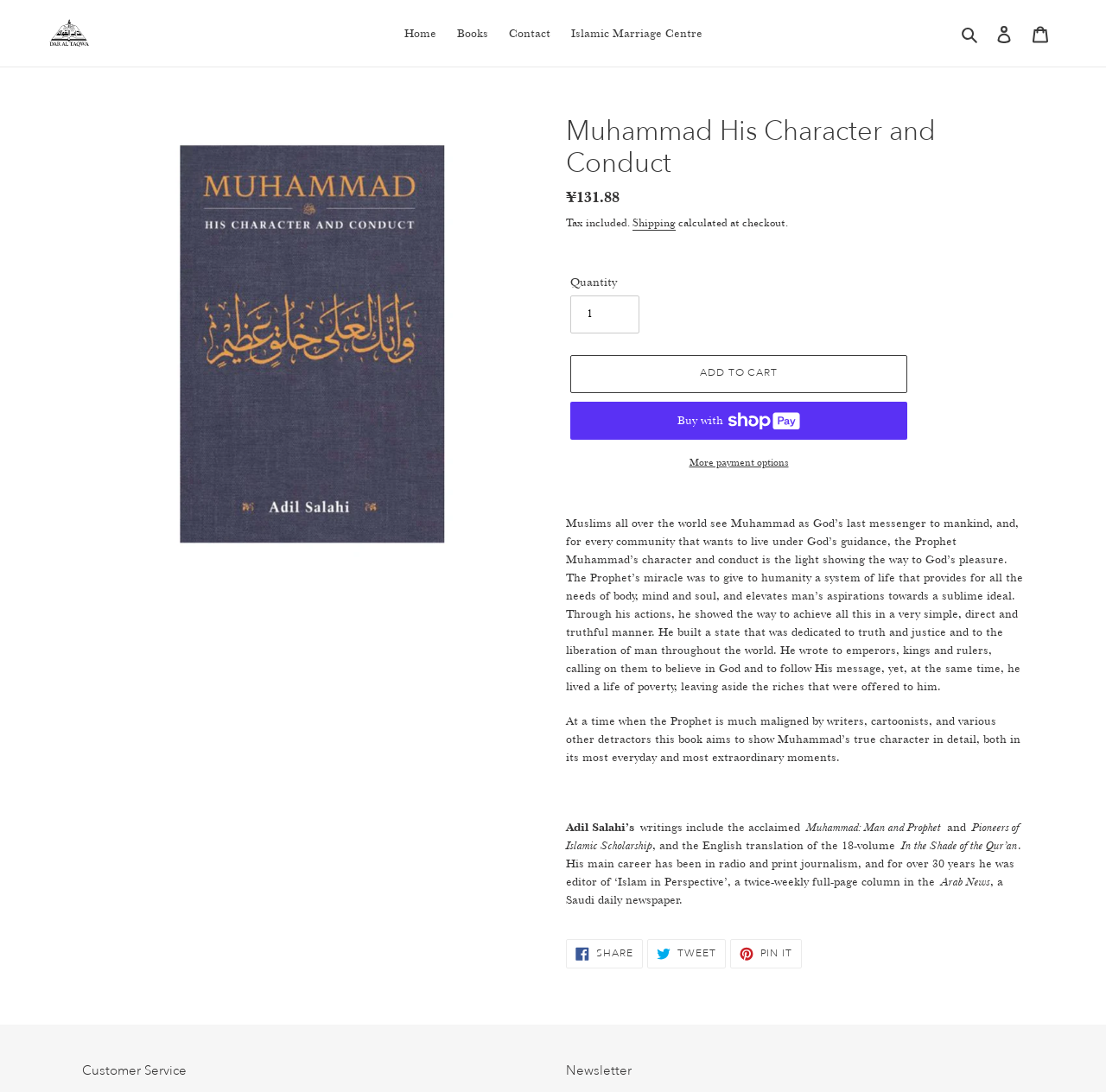Please provide a comprehensive response to the question based on the details in the image: What is the purpose of the 'Search' button?

I found the answer by looking at the button with the text 'Search' and its position in the top navigation bar, which suggests that it is used to search for something on the website.